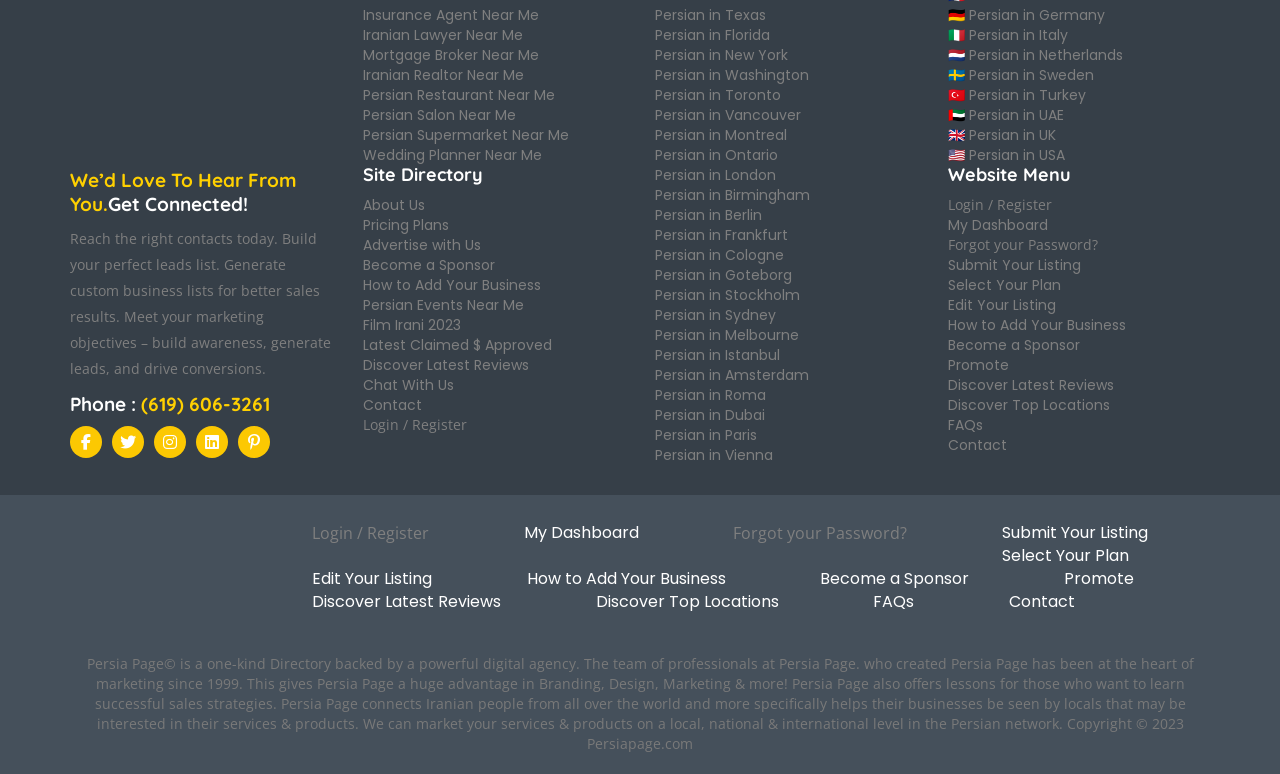Locate the bounding box coordinates of the clickable part needed for the task: "Reach the right contacts today".

[0.055, 0.296, 0.259, 0.488]